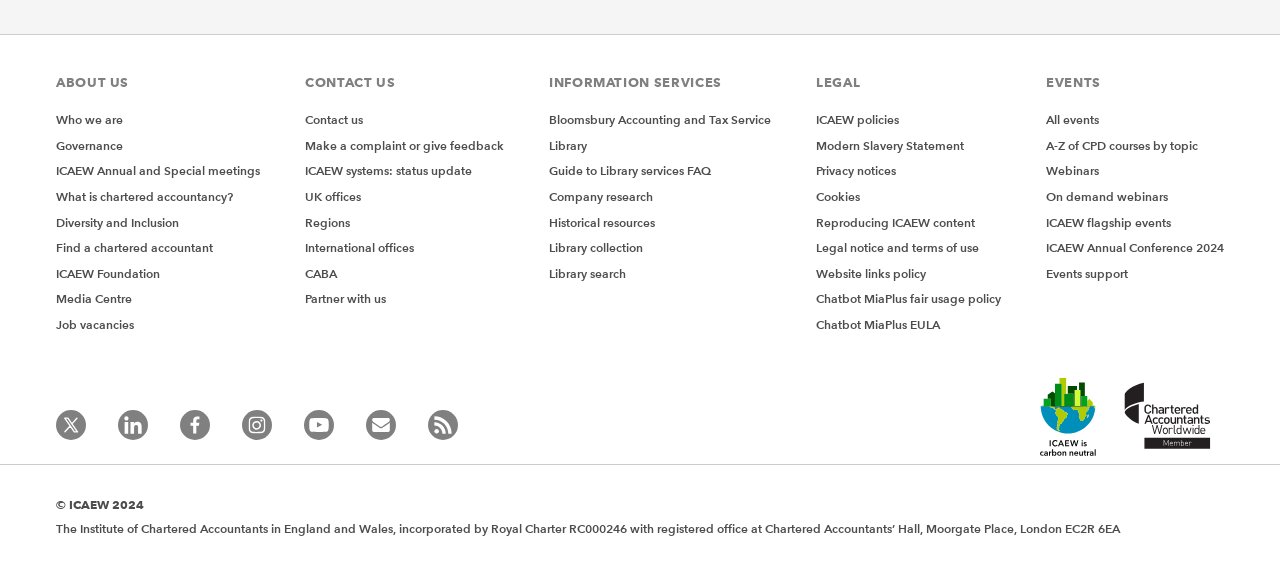Use a single word or phrase to answer the following:
What is the 'ICAEW Foundation' link related to?

Charitable activities